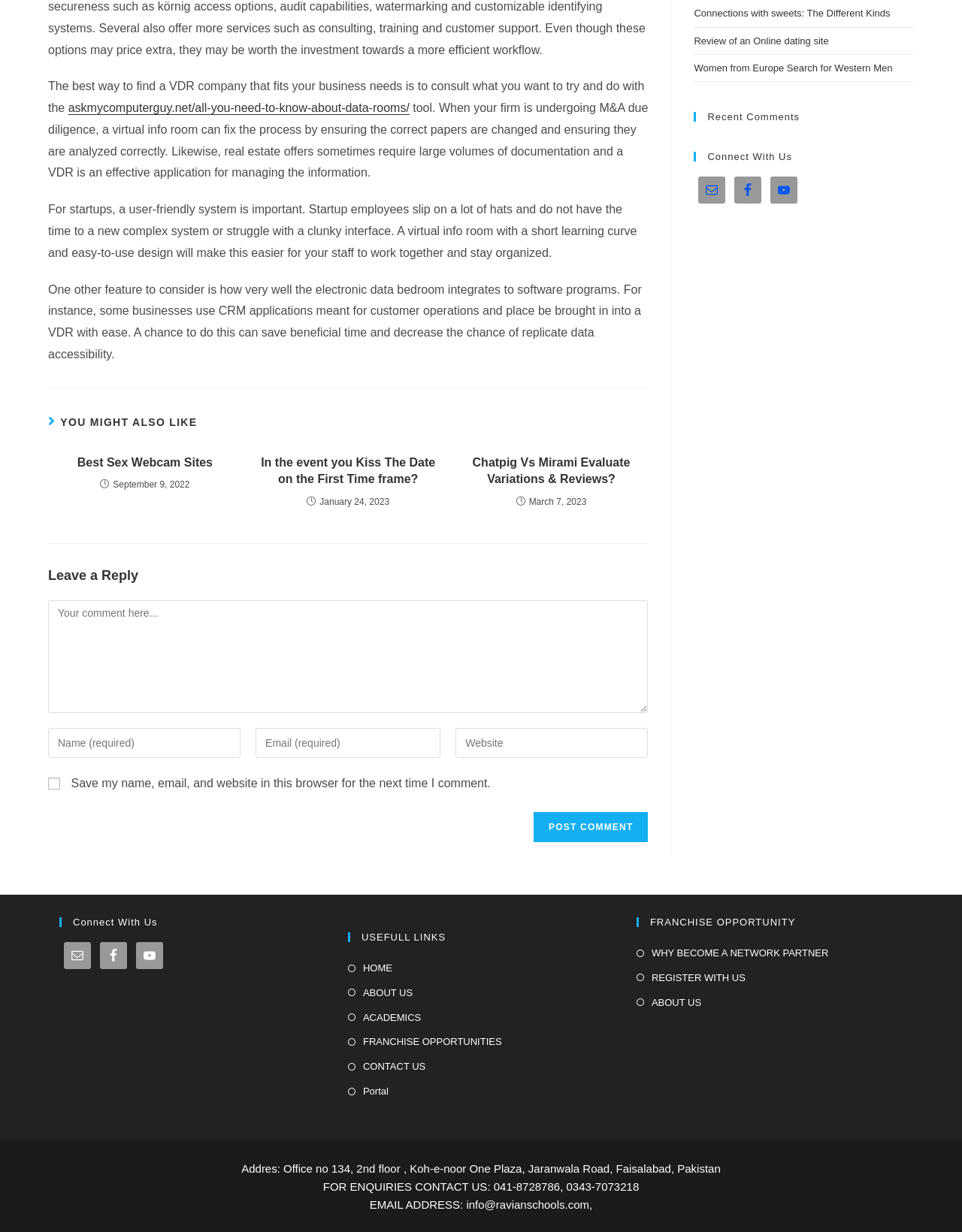Provide the bounding box coordinates for the UI element that is described as: "WHY BECOME A NETWORK PARTNER".

[0.662, 0.766, 0.861, 0.781]